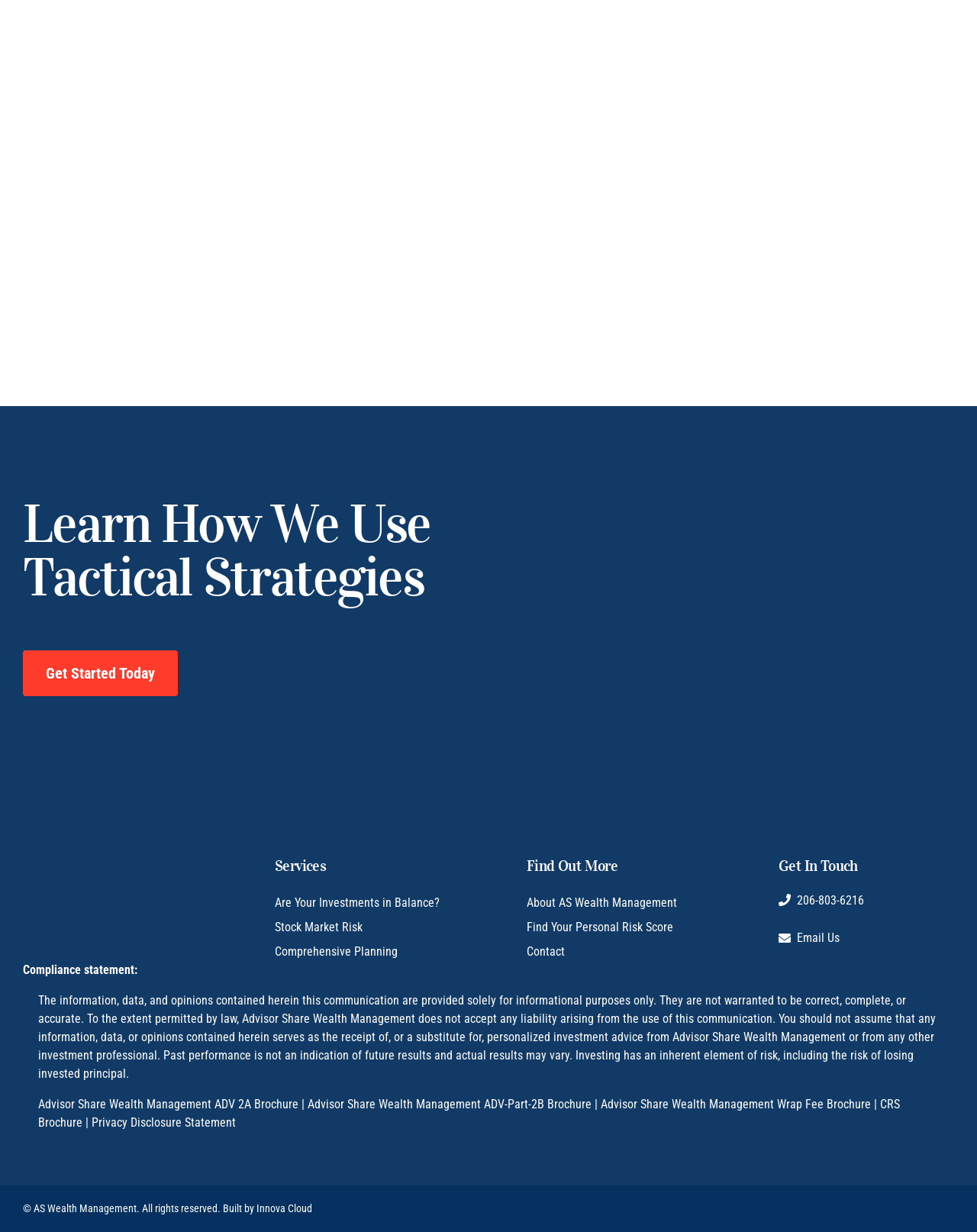Please find and report the bounding box coordinates of the element to click in order to perform the following action: "Learn more about 'Services'". The coordinates should be expressed as four float numbers between 0 and 1, in the format [left, top, right, bottom].

[0.281, 0.727, 0.45, 0.738]